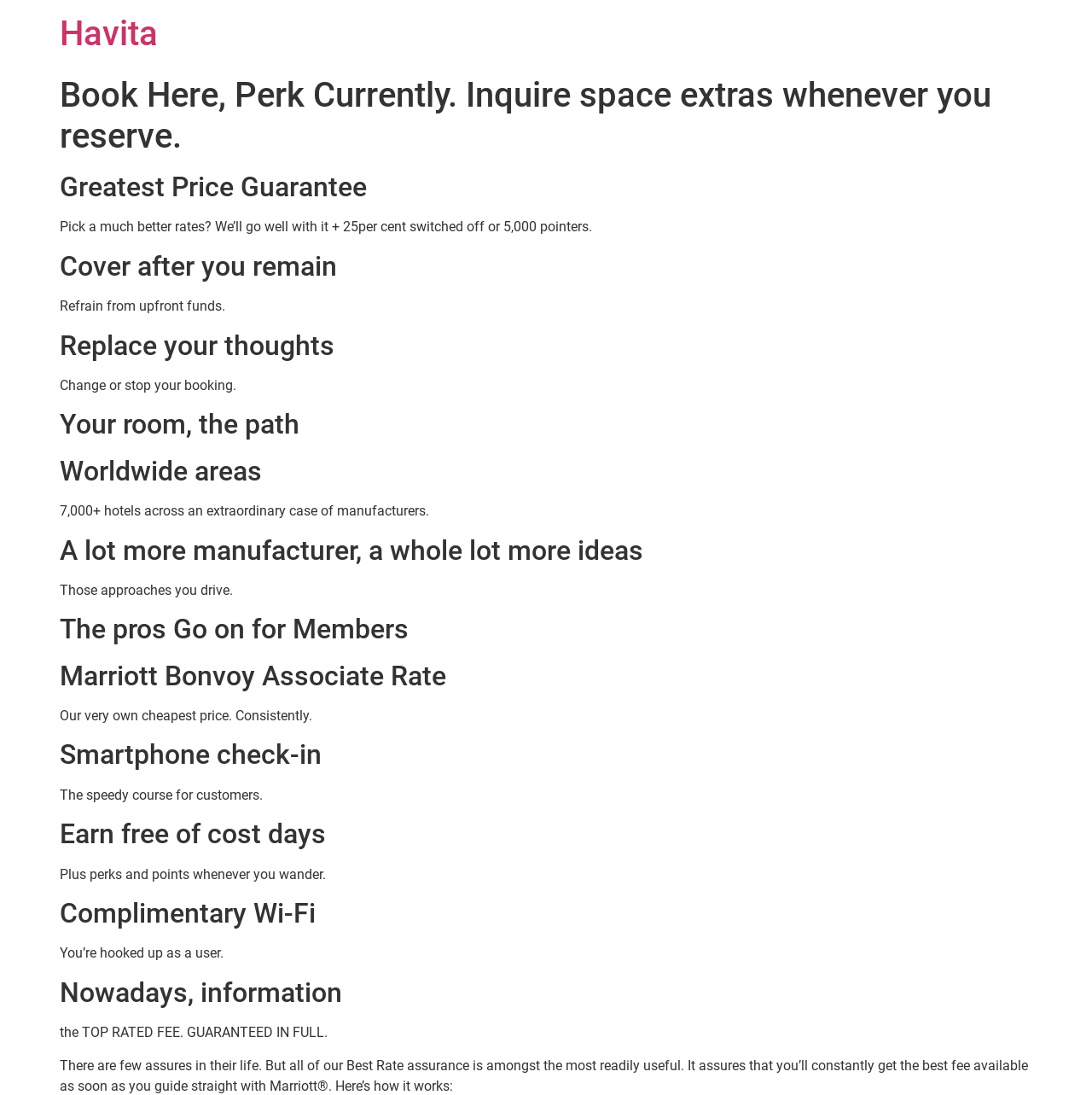Provide a short answer to the following question with just one word or phrase: What is the guarantee offered by the hotel?

Best Rate Guarantee